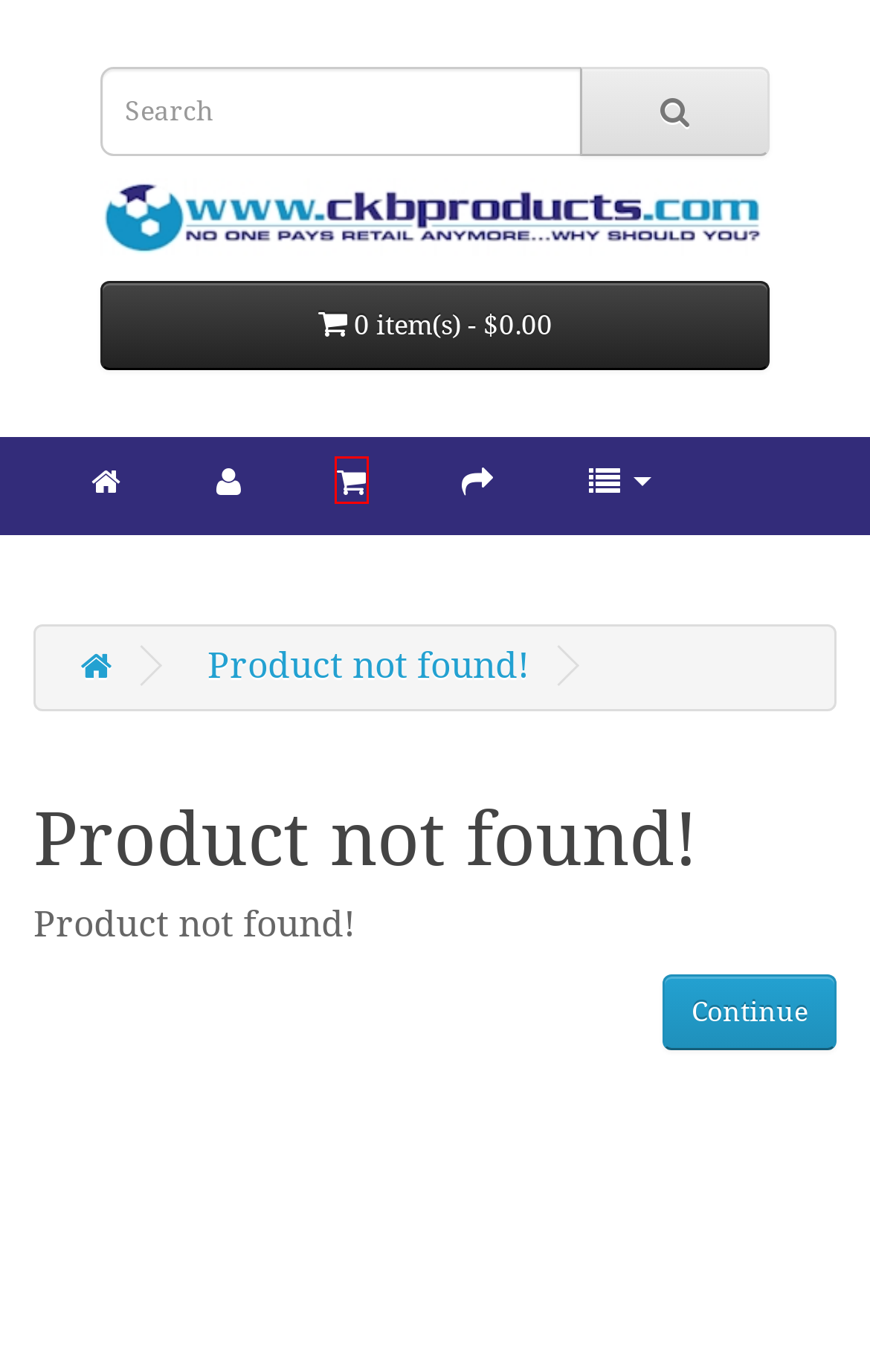You are given a screenshot of a webpage with a red rectangle bounding box. Choose the best webpage description that matches the new webpage after clicking the element in the bounding box. Here are the candidates:
A. Why Buy From Us | CKB Products Wholesale
B. Wholesale Distributor, Buy Wholesale, Products, Buying Wholesale
C. Privacy Policy | CKB Products Wholesale
D. About Us | CKB Products Wholesale
E. Our Clients | CKB Products Wholesale
F. Coupon Codes & Sales | CKB Products Wholesale
G. Shopping Cart
H. Terms & Conditions | CKB Products Wholesale

G